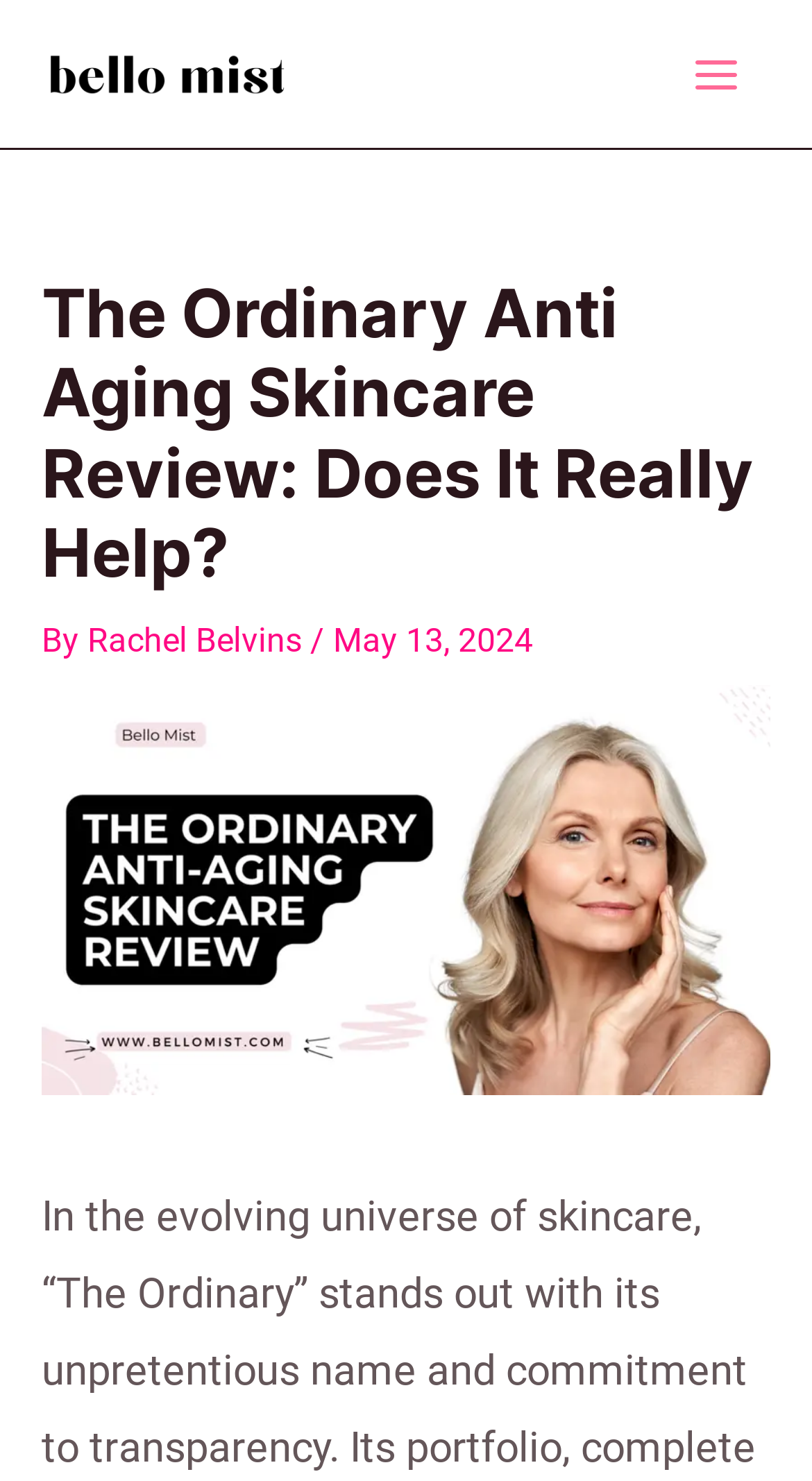Who is the author of the review?
Provide a short answer using one word or a brief phrase based on the image.

Rachel Belvins